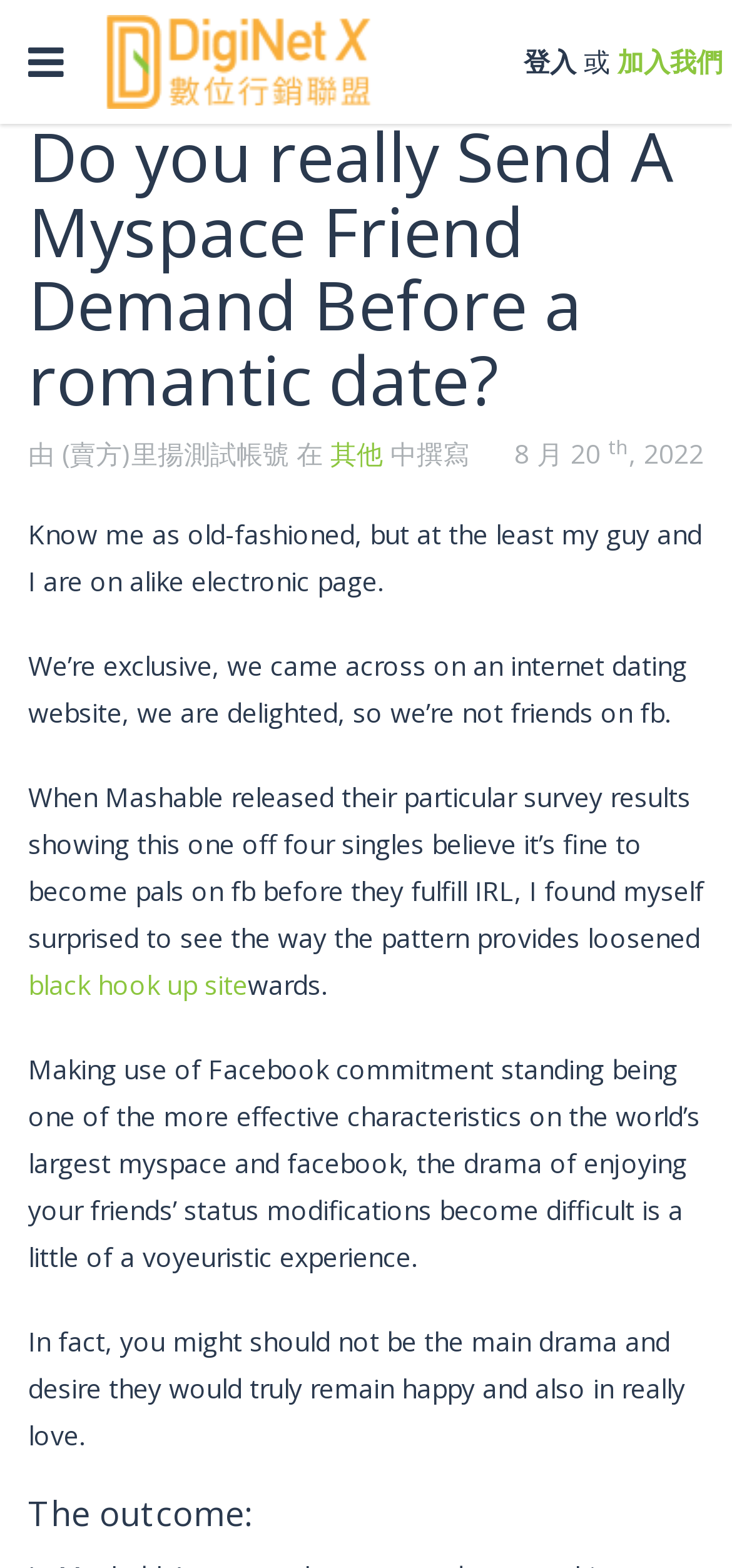Predict the bounding box of the UI element that fits this description: "black hook up site".

[0.038, 0.617, 0.338, 0.64]